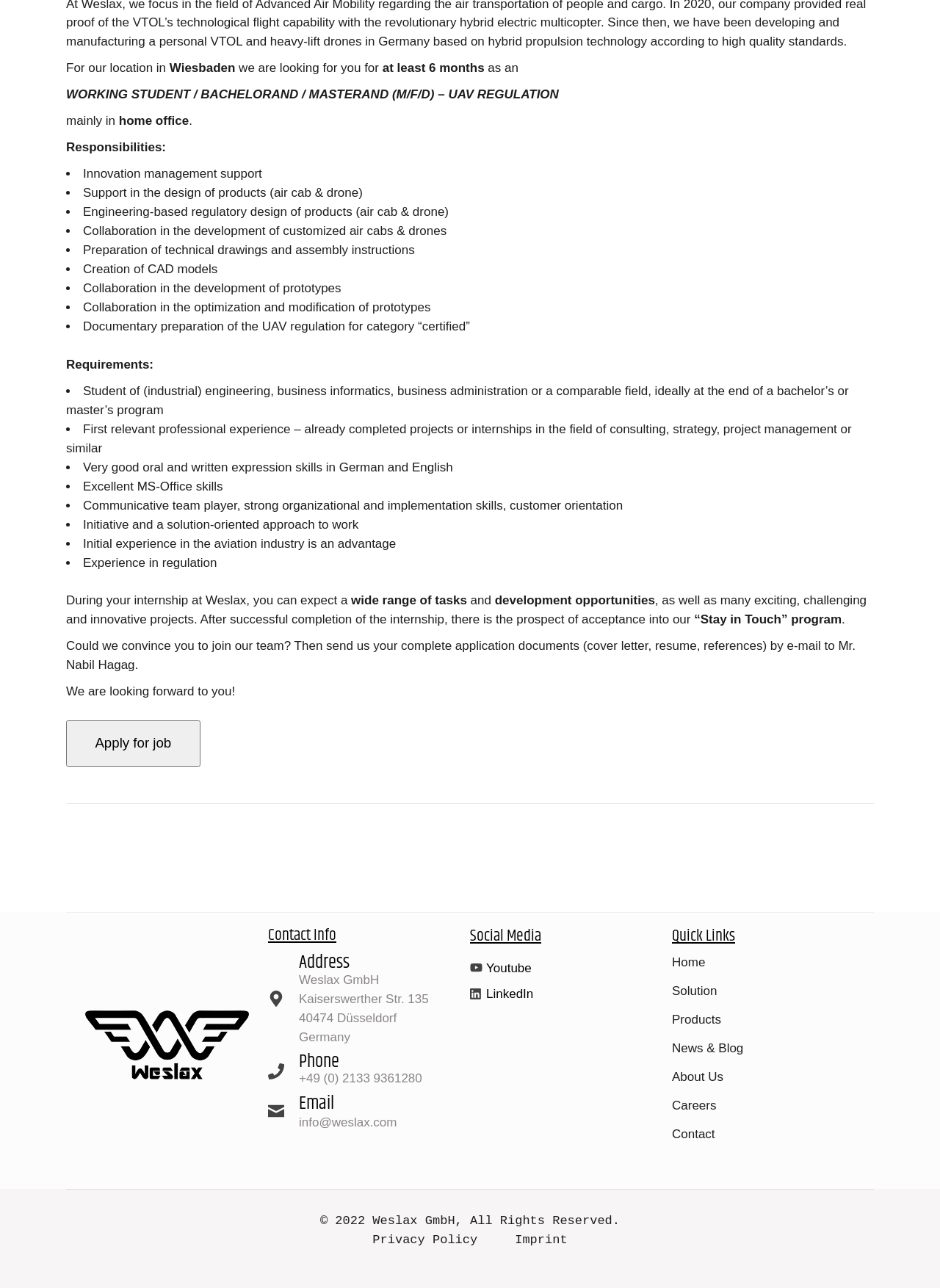Show the bounding box coordinates for the HTML element as described: "Imprint".

[0.548, 0.957, 0.604, 0.968]